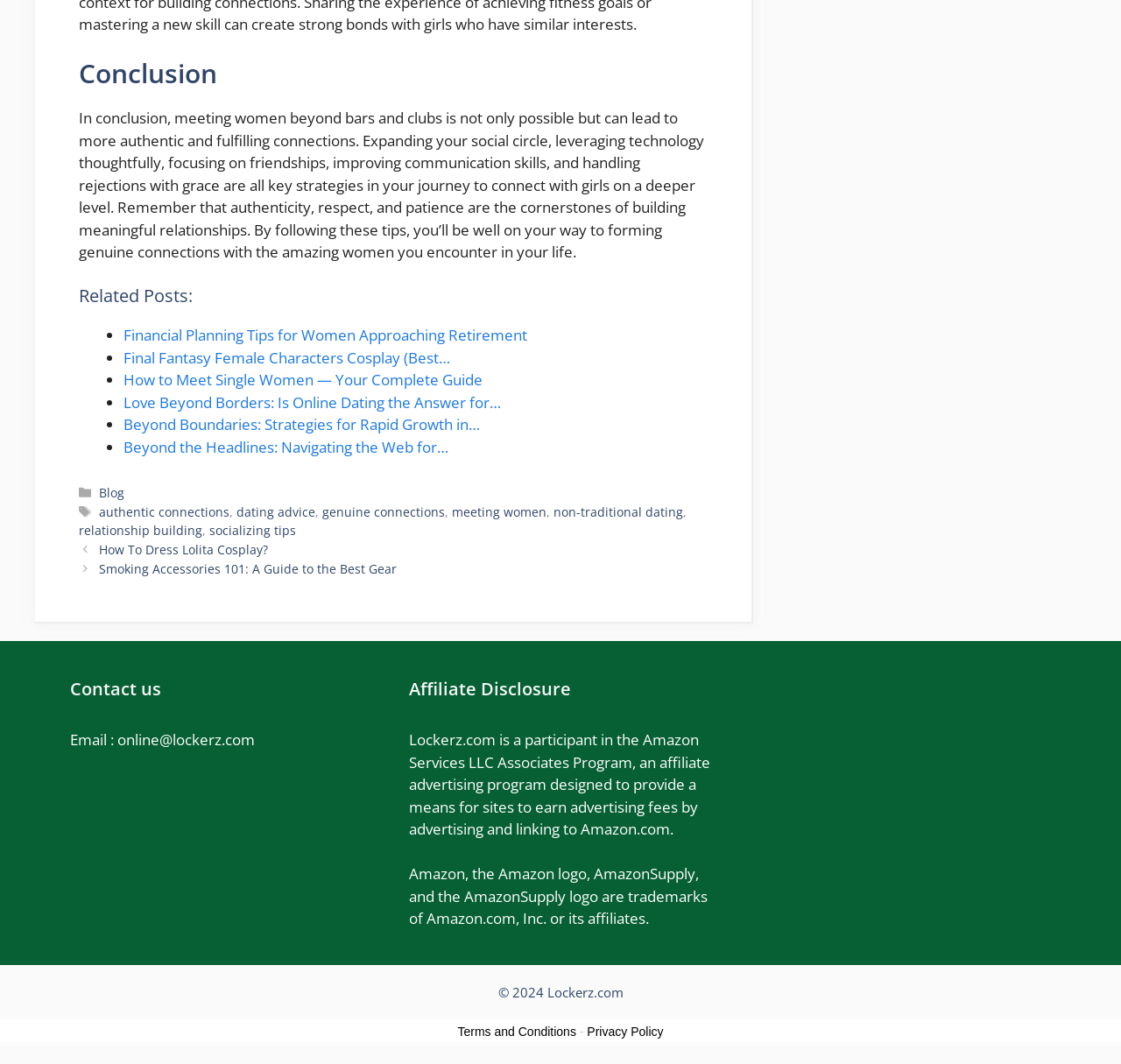Identify the bounding box coordinates for the region to click in order to carry out this instruction: "Check the 'Terms and Conditions'". Provide the coordinates using four float numbers between 0 and 1, formatted as [left, top, right, bottom].

[0.408, 0.963, 0.514, 0.976]